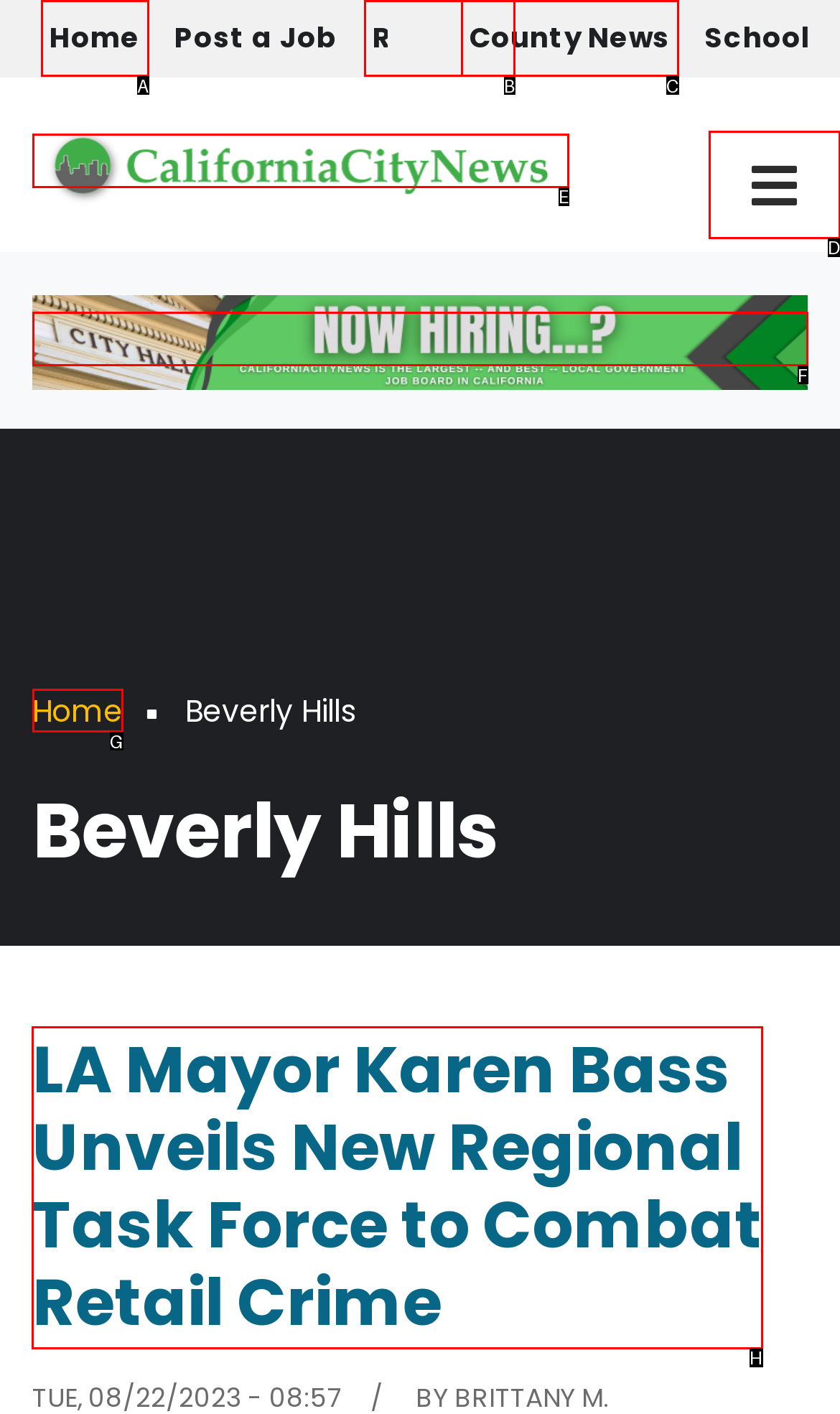From the given options, indicate the letter that corresponds to the action needed to complete this task: View LA Mayor Karen Bass Unveils New Regional Task Force to Combat Retail Crime. Respond with only the letter.

H